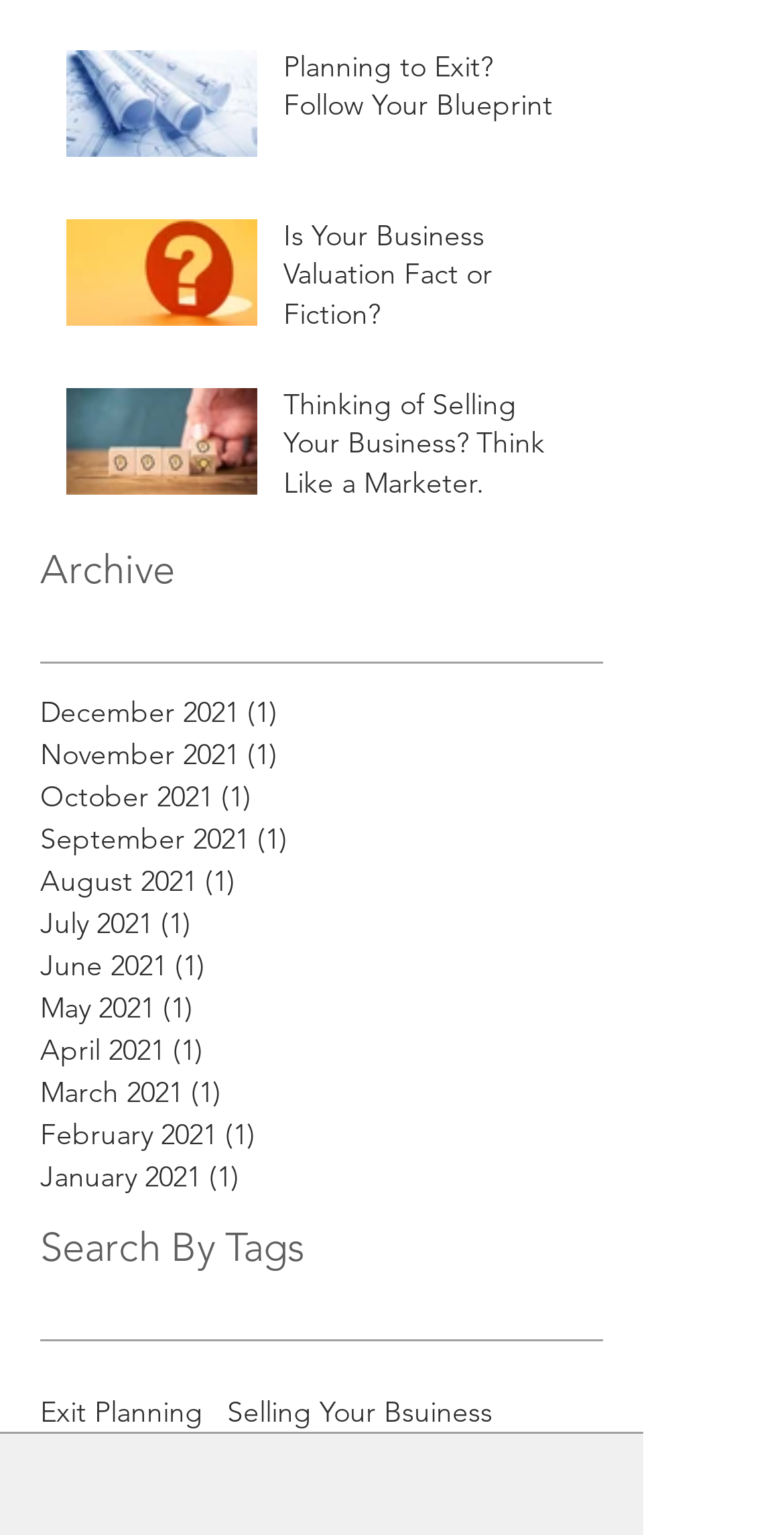Pinpoint the bounding box coordinates of the element that must be clicked to accomplish the following instruction: "Go to 'Introduction'". The coordinates should be in the format of four float numbers between 0 and 1, i.e., [left, top, right, bottom].

None